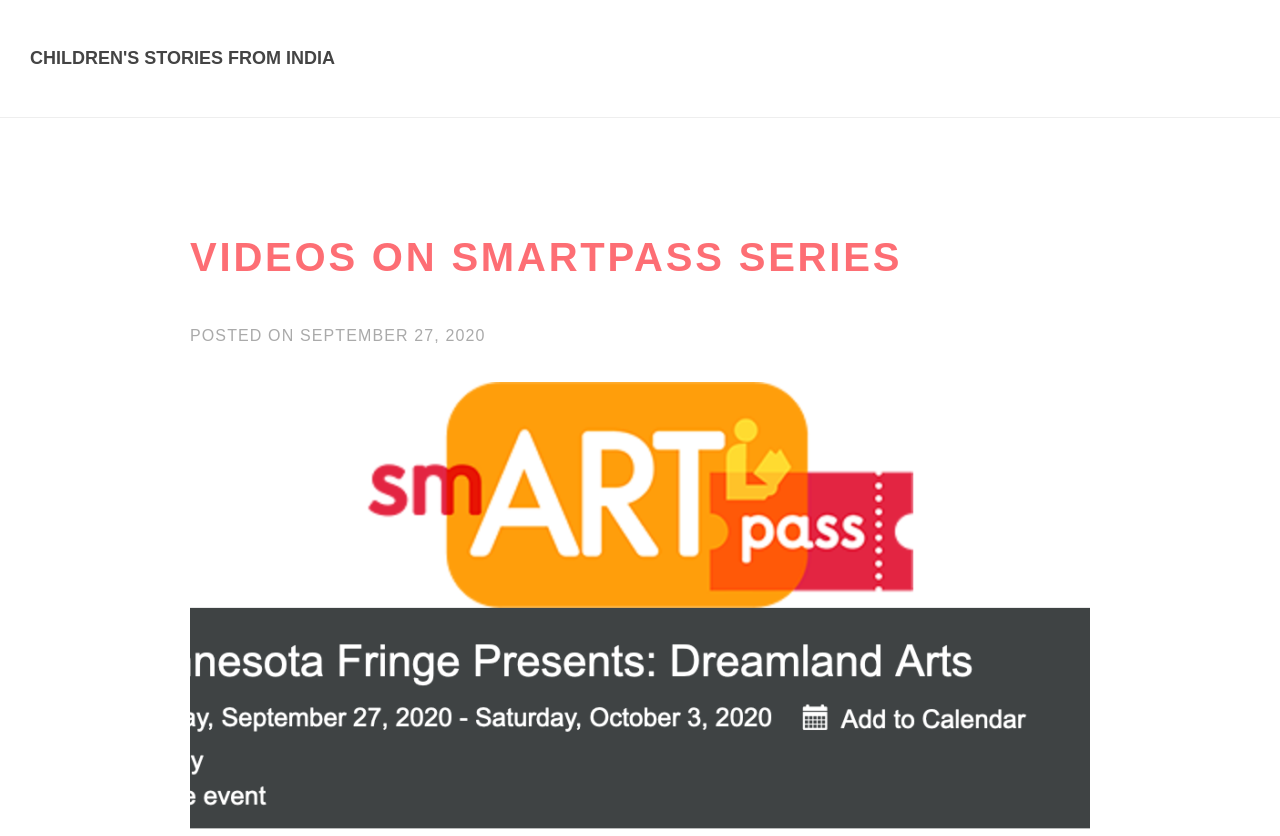Based on the visual content of the image, answer the question thoroughly: What is the category of the stories?

Based on the link 'CHILDREN'S STORIES FROM INDIA' at the top of the page, it can be inferred that the stories on this webpage belong to the category of children's stories from India.